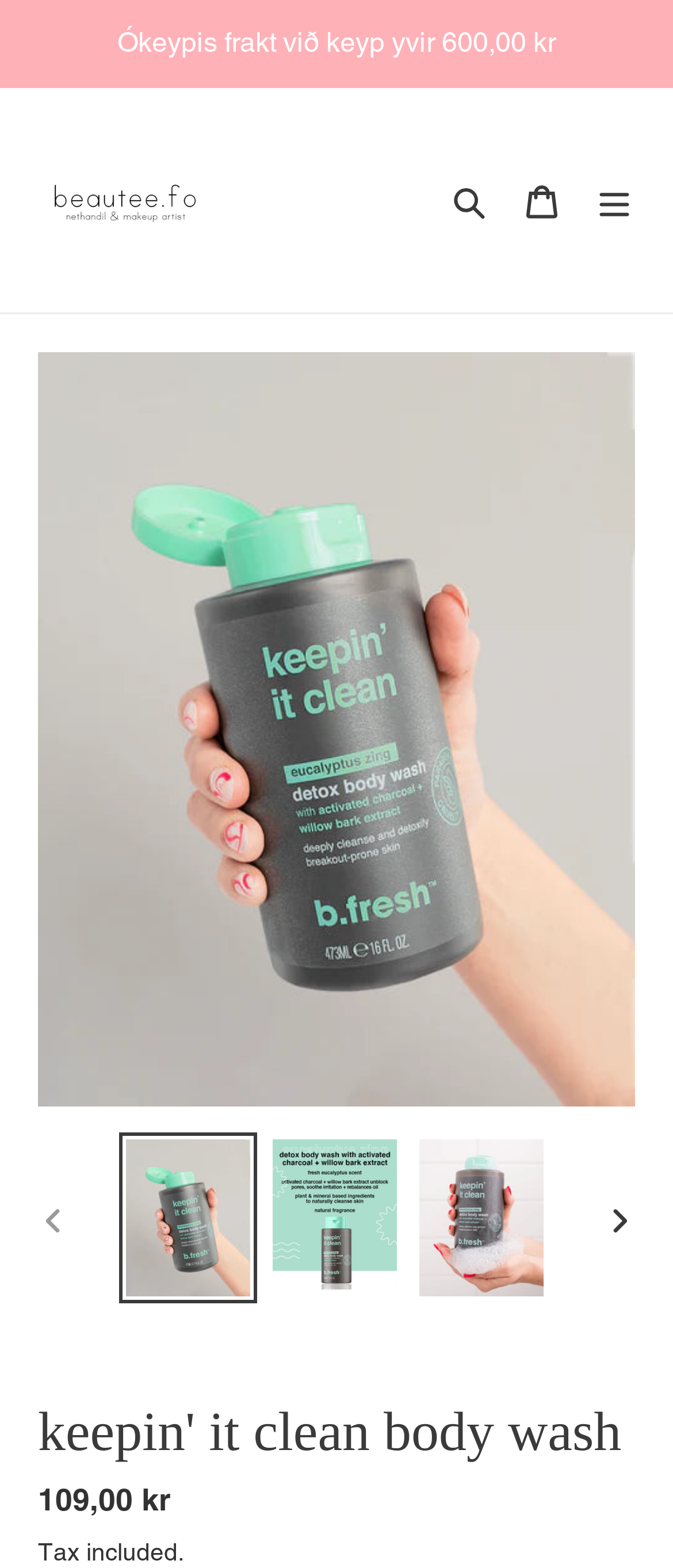Explain the webpage in detail, including its primary components.

This webpage is about a product called "keepin' it clean body wash" from Beautee.fo. At the top of the page, there is an announcement section with a message about free shipping over 600,00 kr. Below this, there is a logo of Beautee.fo, a search button, a cart link, and a menu button.

The main content of the page is a large image of the product, taking up most of the screen. There are navigation buttons to view previous and next slides of the product image. Below the image, there is a heading with the product name, followed by a description list with details about the product, including its regular price of 109,00 kr, which includes tax.

There are multiple links to load the product image into a gallery viewer, scattered across the page. The overall layout is focused on showcasing the product and its details.